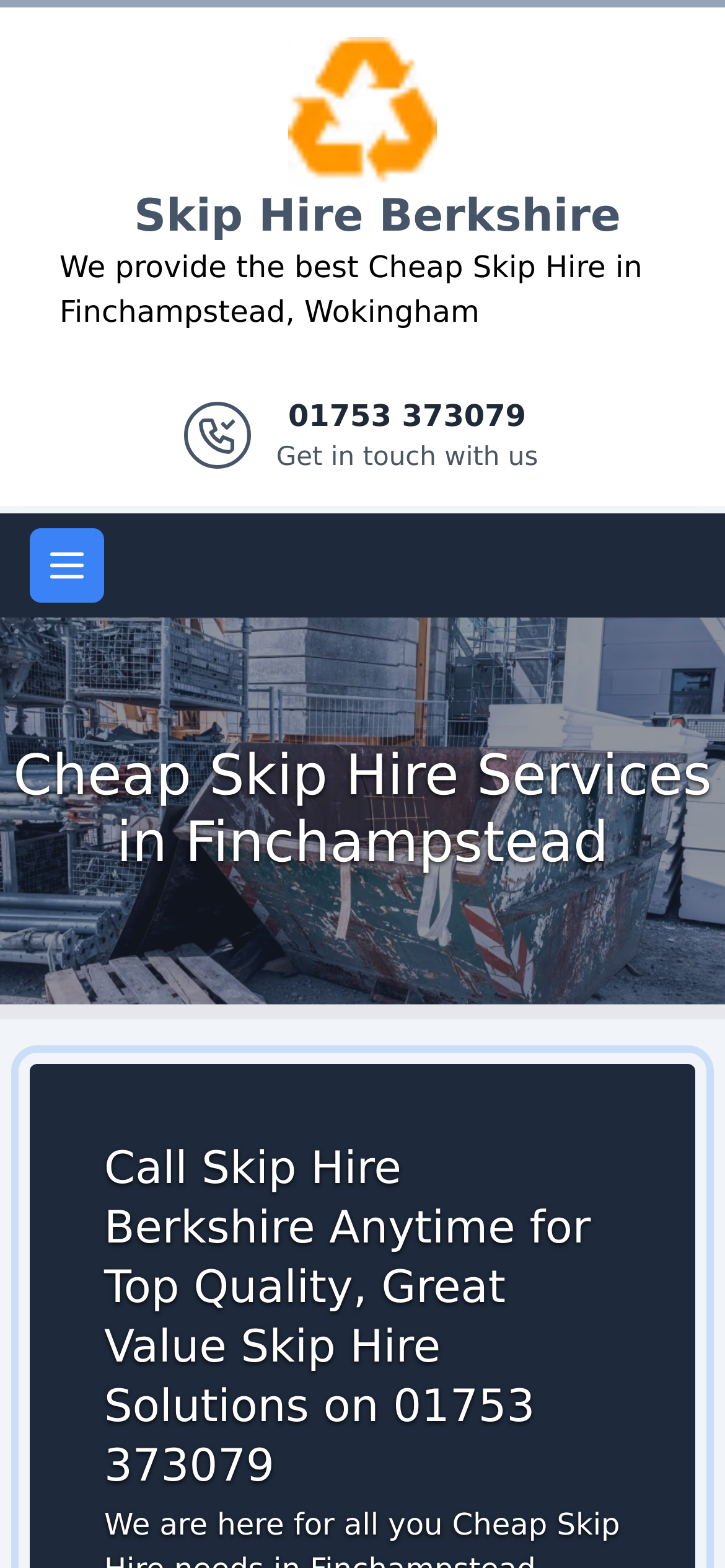Given the element description, predict the bounding box coordinates in the format (top-left x, top-left y, bottom-right x, bottom-right y), using floating point numbers between 0 and 1: a spanish teacher

None